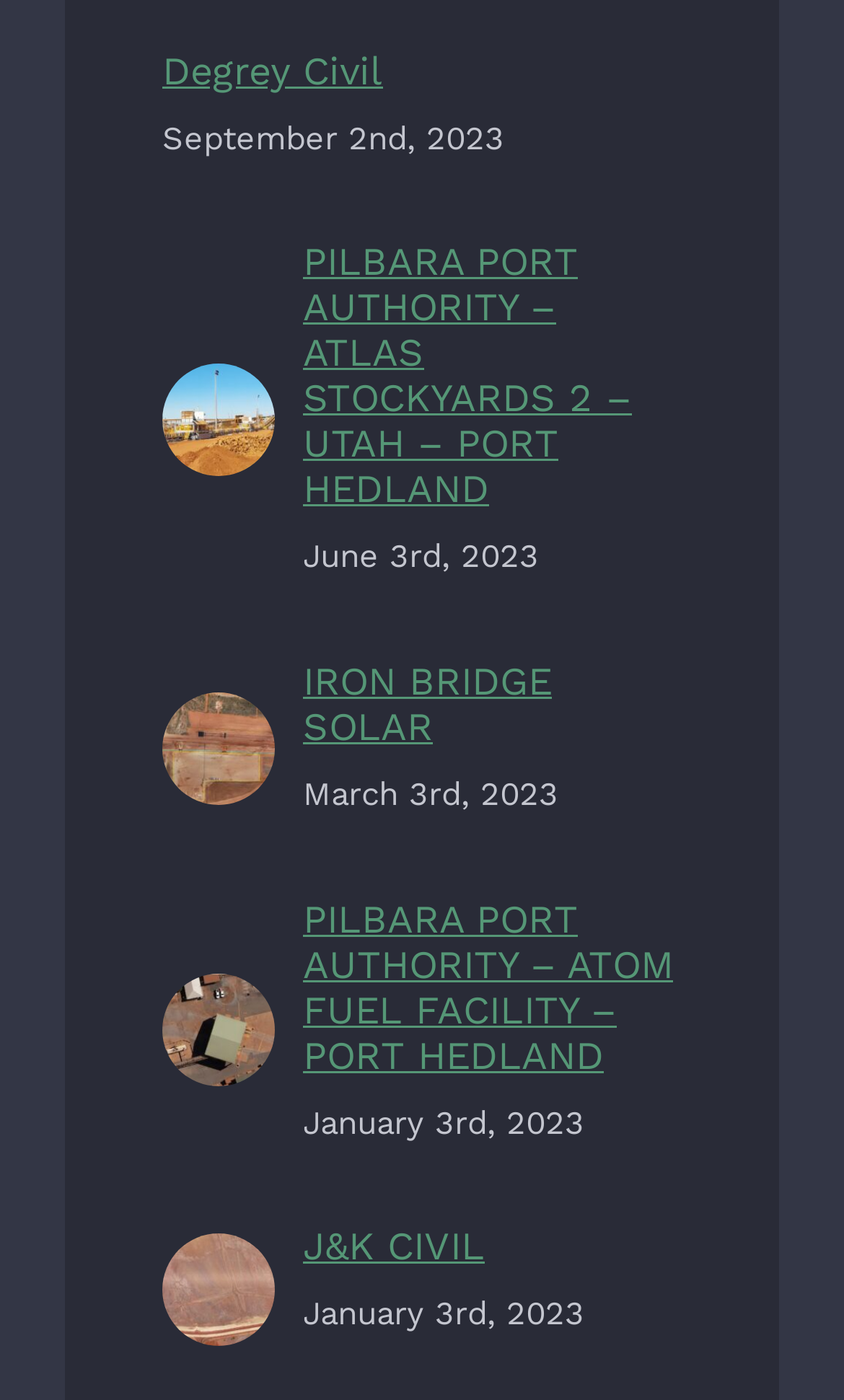What is the location of the second project?
Based on the screenshot, provide your answer in one word or phrase.

PORT HEDLAND